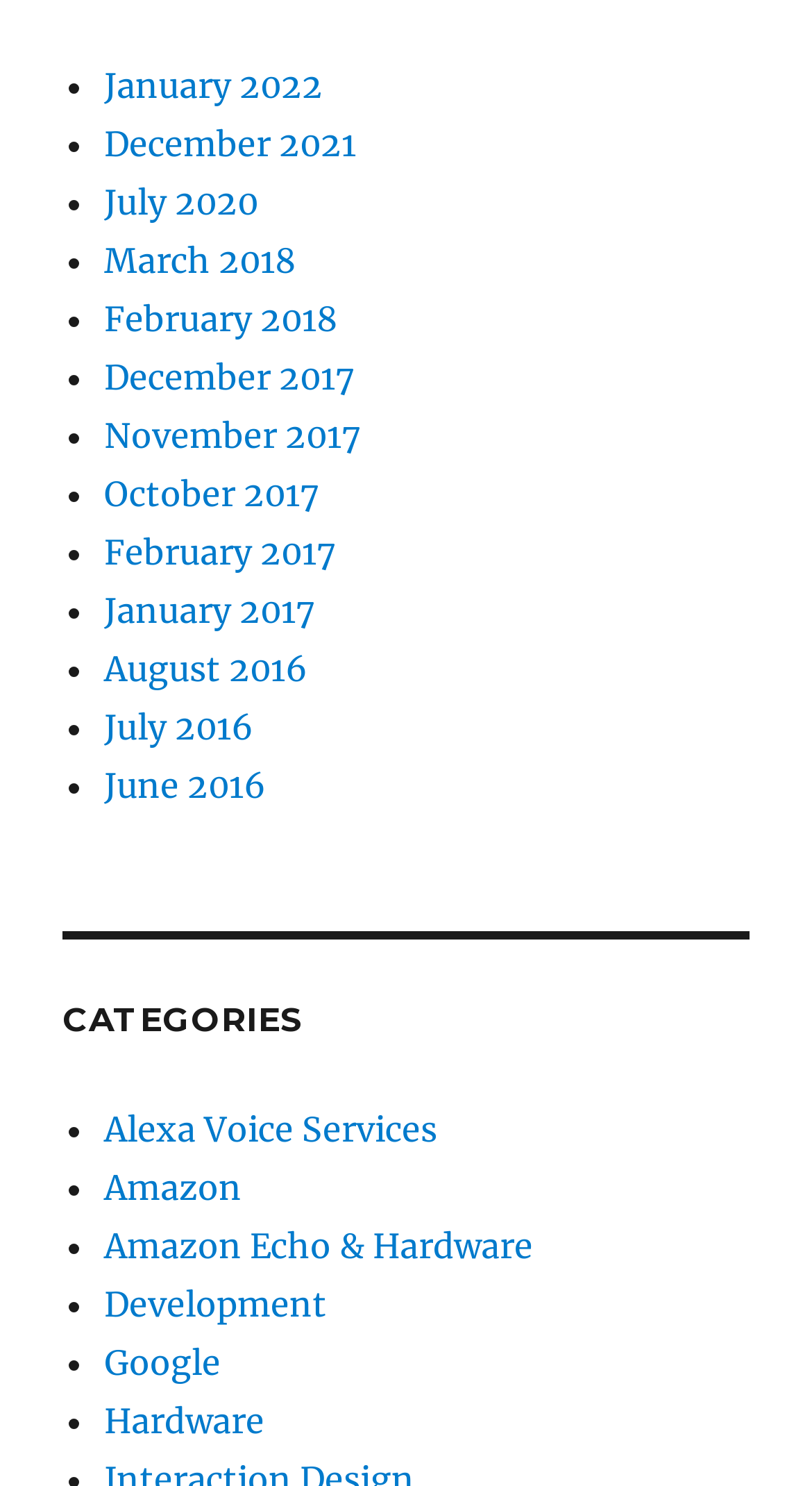Kindly provide the bounding box coordinates of the section you need to click on to fulfill the given instruction: "Explore Alexa Voice Services category".

[0.128, 0.746, 0.538, 0.774]